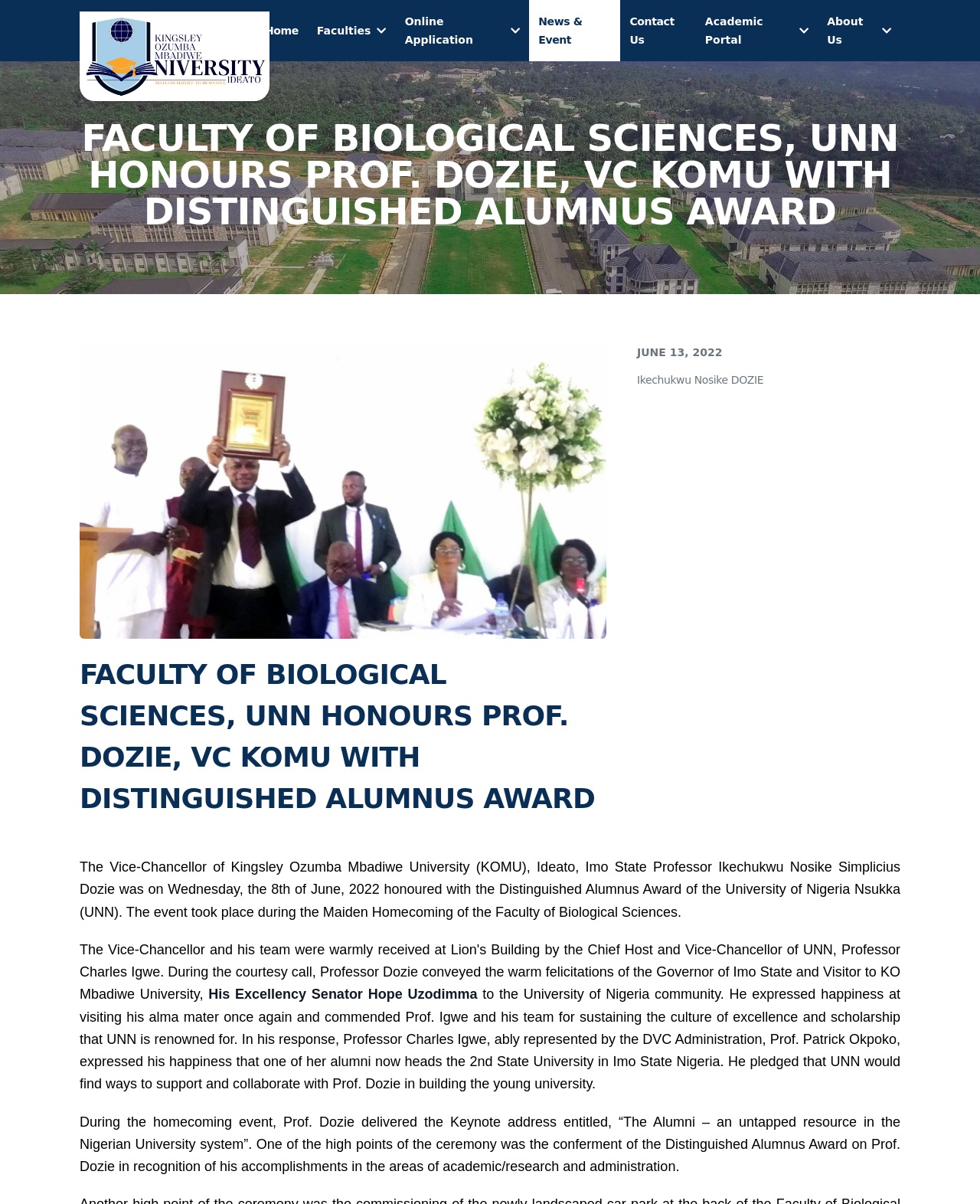Give a detailed explanation of the elements present on the webpage.

The webpage is about Kingsley Ozumba Mbadiwe University, with a focus on the Faculty of Biological Sciences. At the top left corner, there is a logo of the university. Below the logo, there are several links to different faculties, including Faculty of Science, Faculty of Social & Management Sciences, Faculty of Arts, and Faculty of Environmental Sciences. 

To the right of the faculties, there are links to online application, admission list, transcript application, and JUPEB application. Further down, there are links to news and events, contact us, academic portal, and about us. 

In the main content area, there is a heading that reads "FACULTY OF BIOLOGICAL SCIENCES, UNN HONOURS PROF. DOZIE, VC KOMU WITH DISTINGUISHED ALUMNUS AWARD". Below this heading, there is an image related to the award. 

There are two sections of text that describe the event where Professor Ikechukwu Nosike Simplicius Dozie, the Vice-Chancellor of Kingsley Ozumba Mbadiwe University, was honoured with the Distinguished Alumnus Award of the University of Nigeria Nsukka. The text also mentions the keynote address delivered by Prof. Dozie and the conferment of the award. 

On the right side of the page, there are links to principal officers, administration and academics, including staff directory, academic publications, and vision and mission statement.